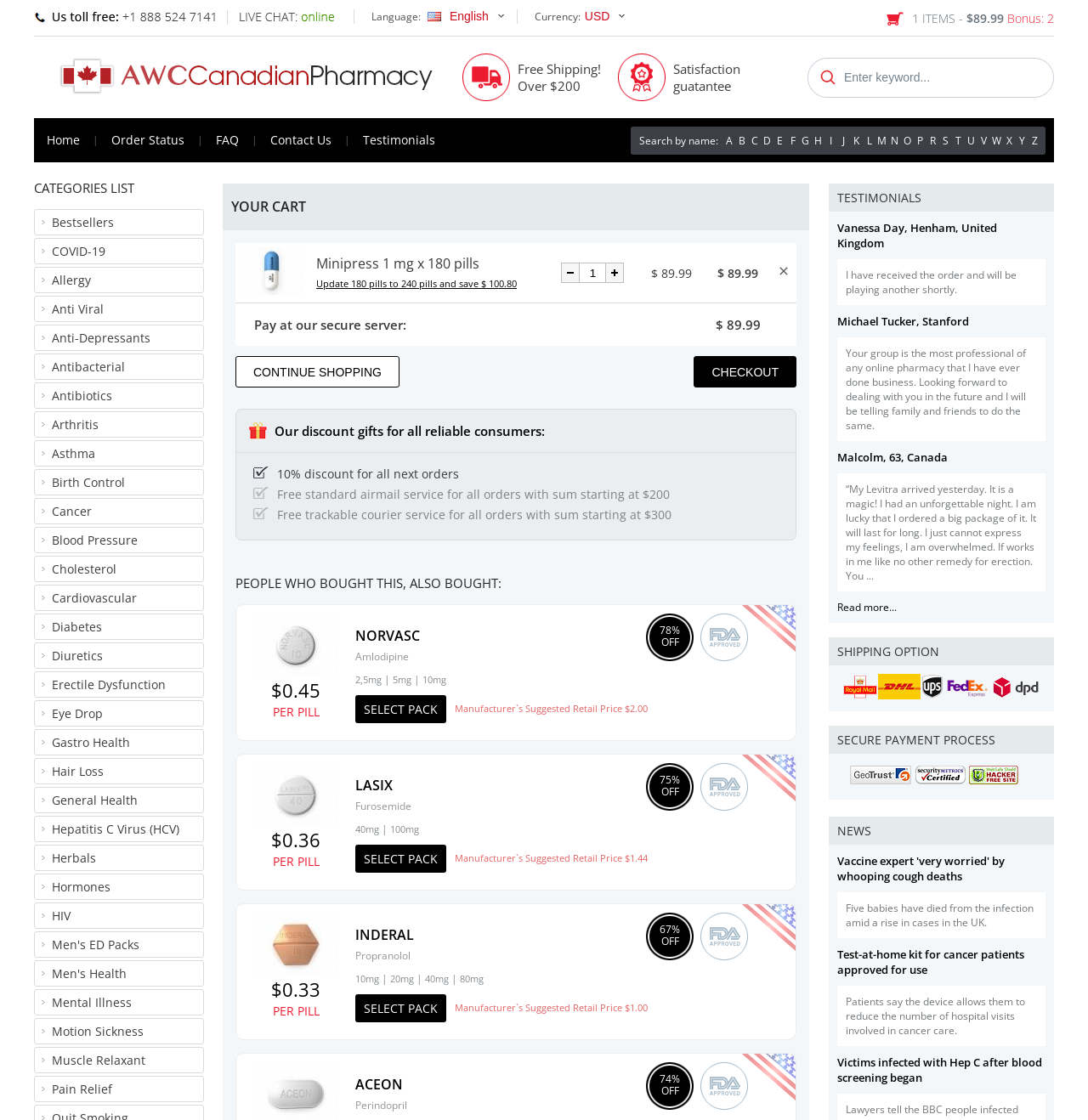Please identify the coordinates of the bounding box for the clickable region that will accomplish this instruction: "select currency".

[0.533, 0.008, 0.583, 0.023]